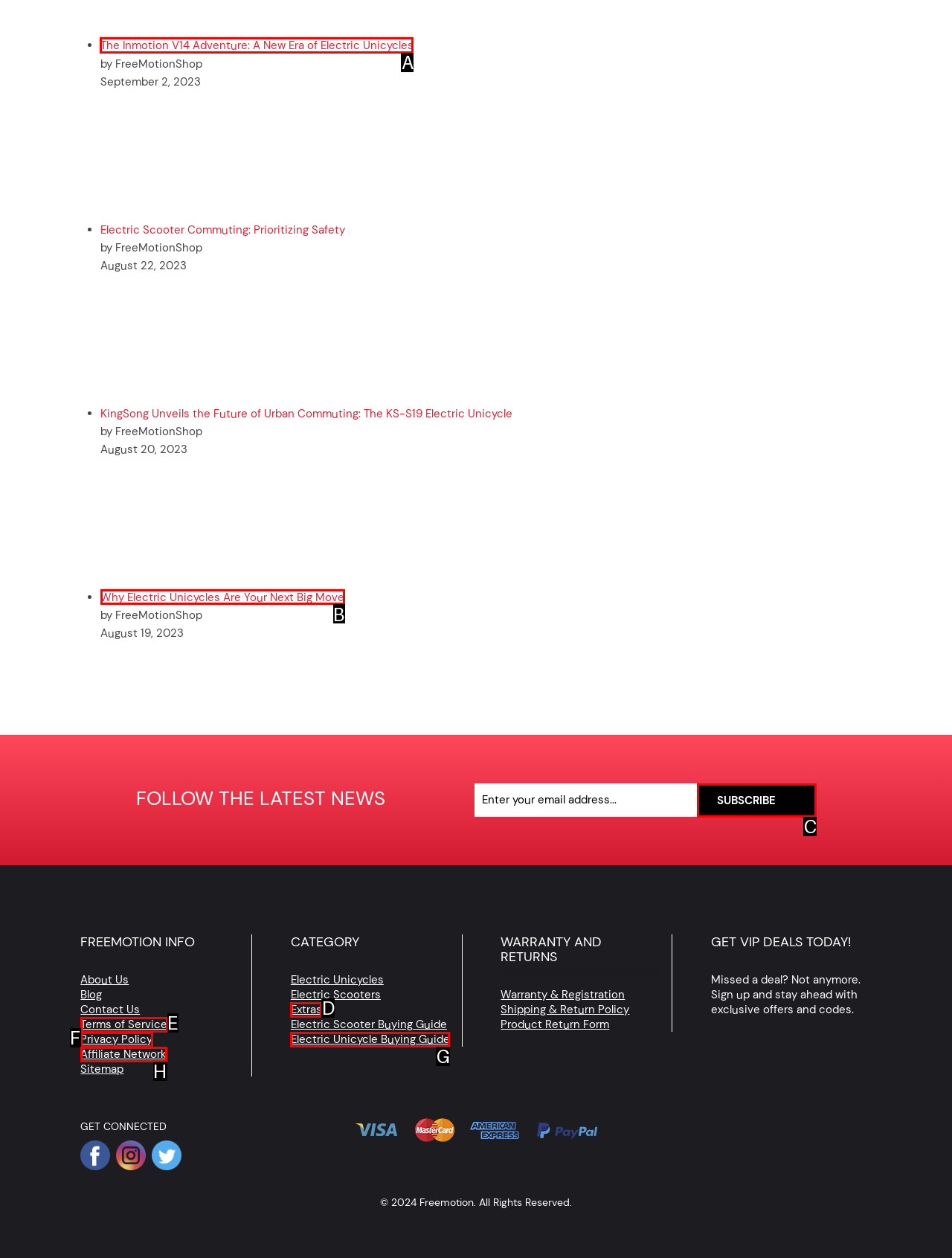Tell me which one HTML element I should click to complete the following instruction: Read the latest news about electric unicycles
Answer with the option's letter from the given choices directly.

A